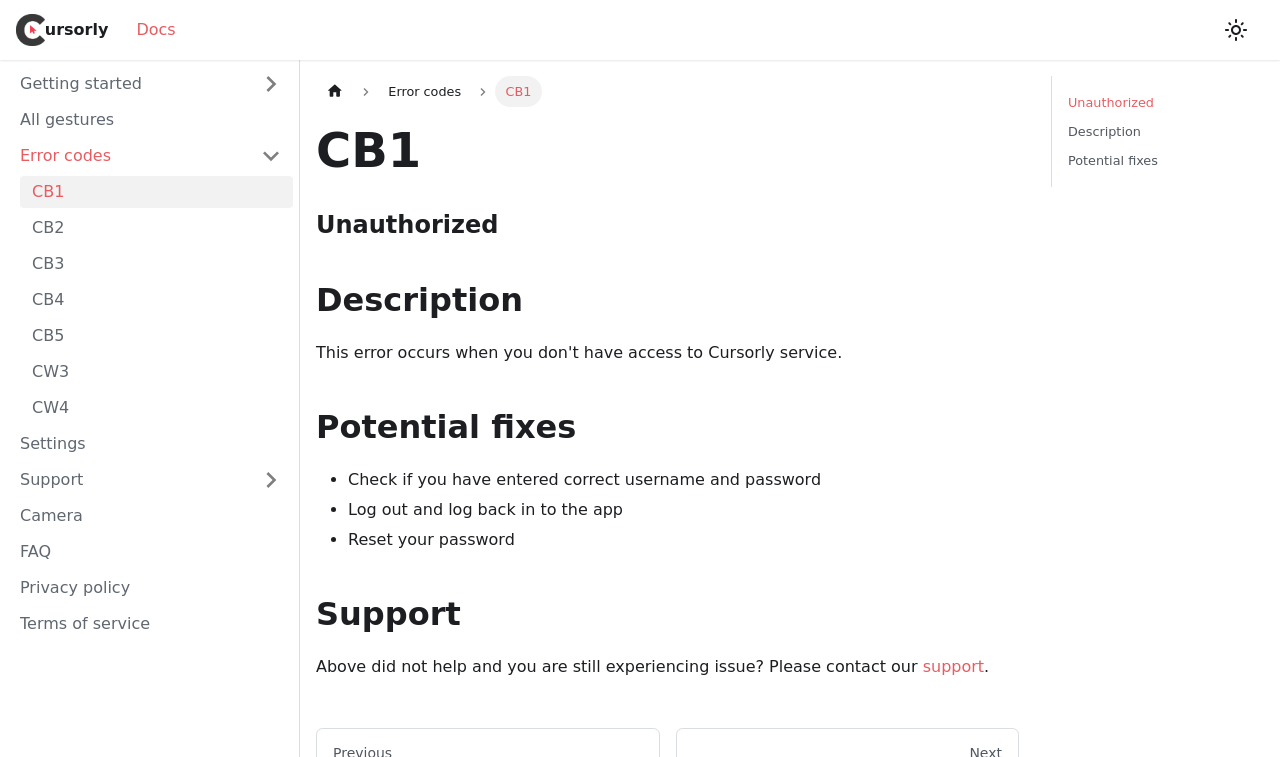Please find the bounding box coordinates of the element that needs to be clicked to perform the following instruction: "Contact support". The bounding box coordinates should be four float numbers between 0 and 1, represented as [left, top, right, bottom].

[0.721, 0.867, 0.769, 0.893]